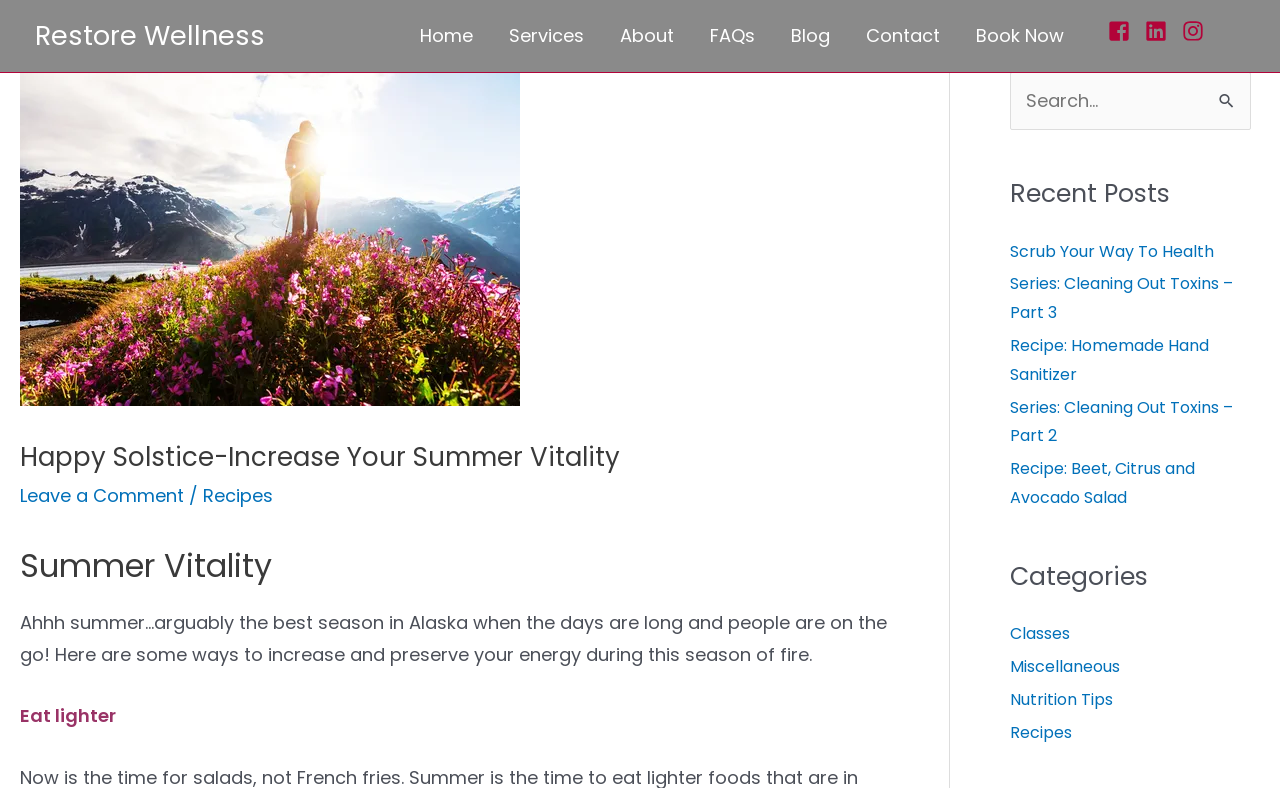Please identify the bounding box coordinates of the element that needs to be clicked to perform the following instruction: "Search for something".

[0.789, 0.091, 0.977, 0.165]